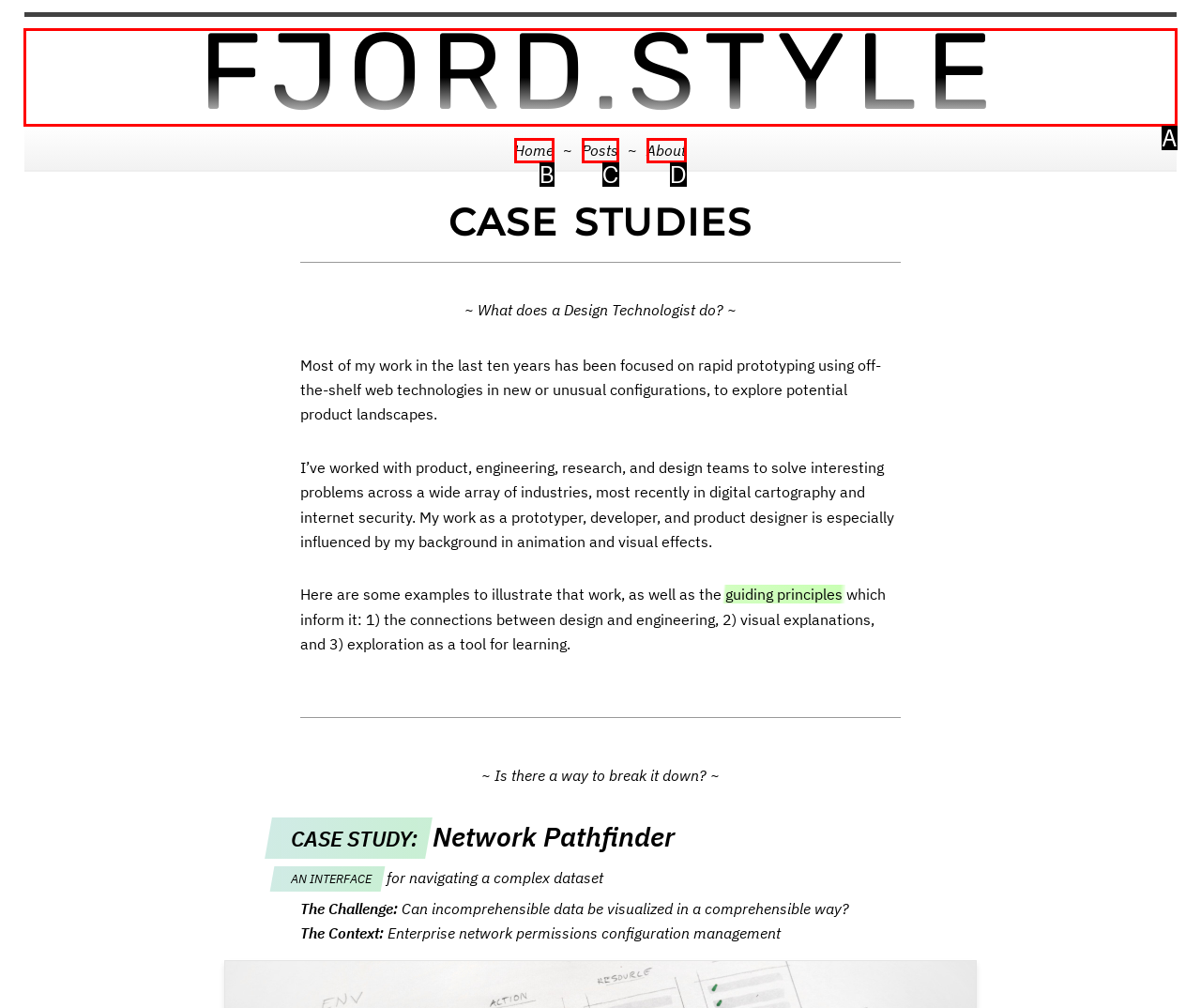Choose the letter that best represents the description: title="G15Tools". Provide the letter as your response.

None